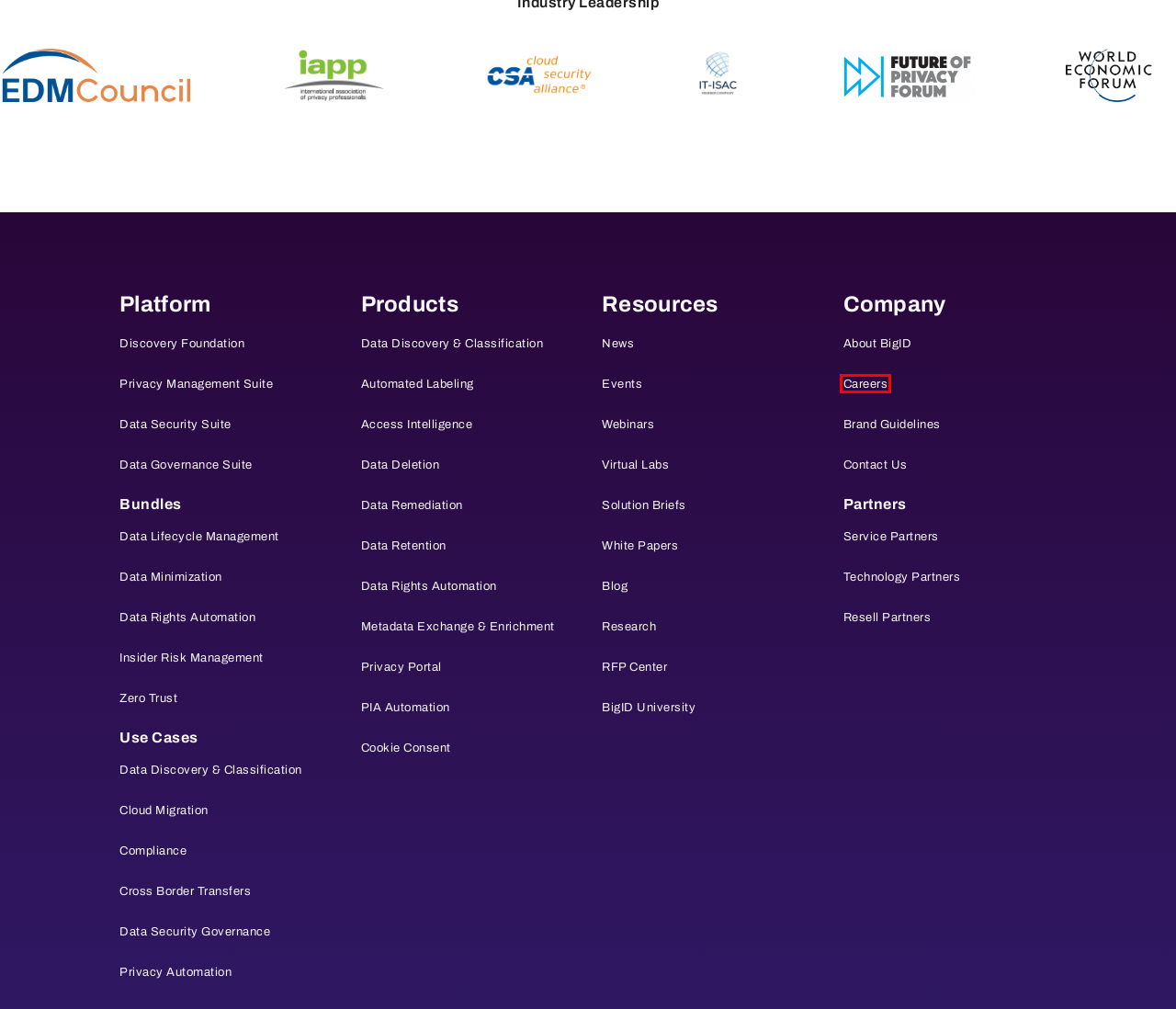Examine the screenshot of a webpage with a red bounding box around a UI element. Select the most accurate webpage description that corresponds to the new page after clicking the highlighted element. Here are the choices:
A. RFP Center | BigID
B. Data Governance Suite | BigID
C. Careers | BigID
D. Technology Partners | BigID
E. Privacy Impact Assessment App | BigID
F. Data Security Platform | BigID
G. Automated Labeling | BigID
H. Data Lifecycle Management | BigID

C